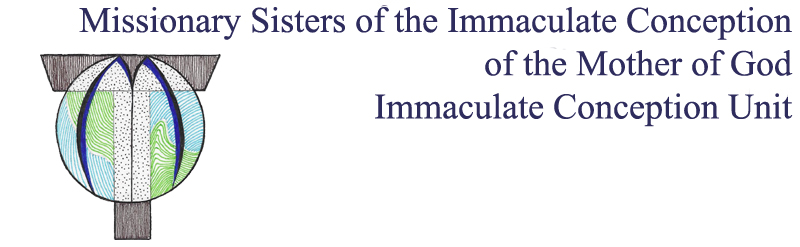What does the globe in the logo represent? Analyze the screenshot and reply with just one word or a short phrase.

Global mission and outreach